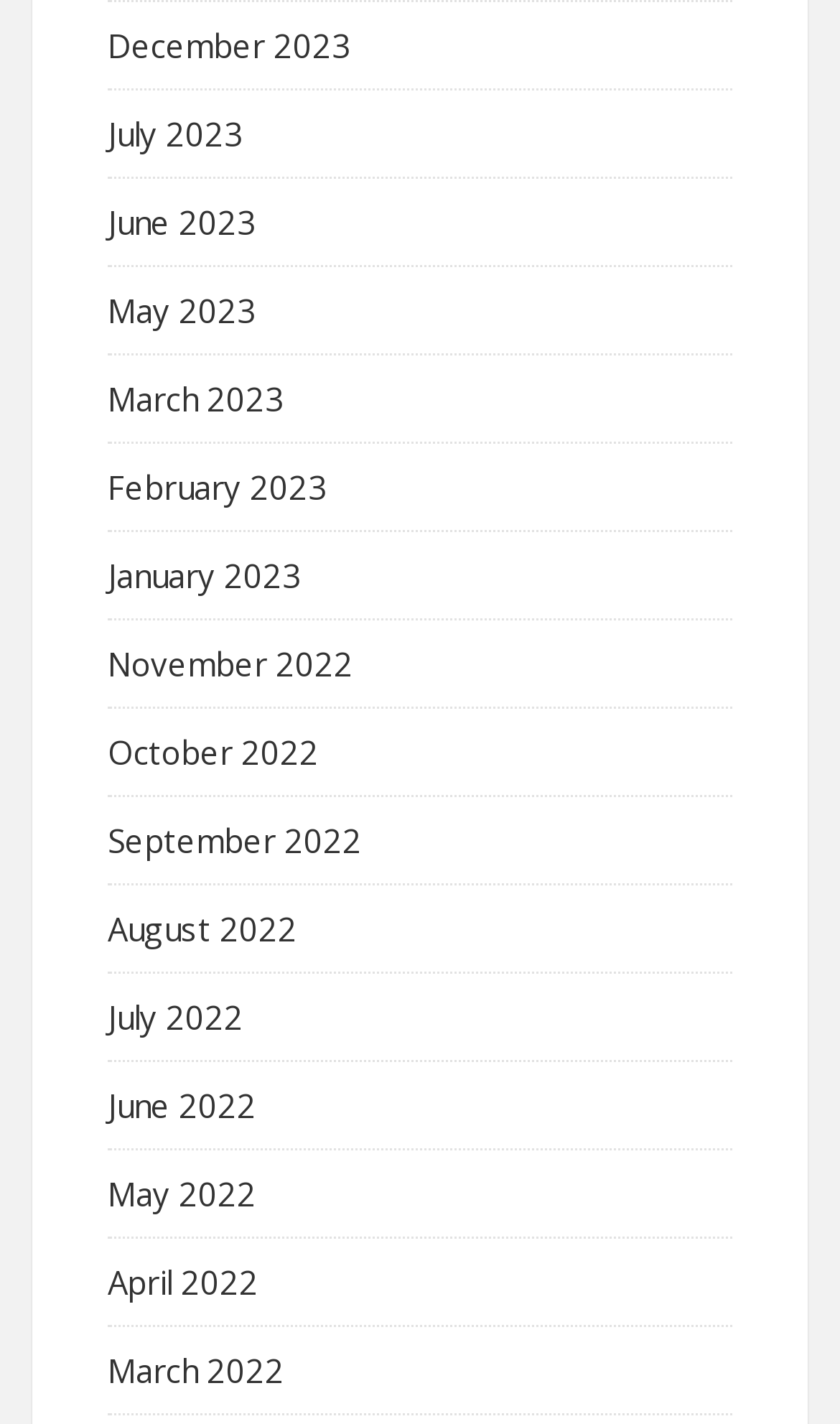What is the latest month listed in 2022?
Based on the image, respond with a single word or phrase.

November 2022